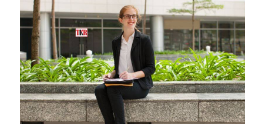Generate an elaborate description of what you see in the image.

The image depicts a young professional woman sitting on a stone bench in a lush green outdoor setting. She is dressed in a smart black blazer and fitted trousers, exuding a sense of professionalism and poise. With a bright smile, she appears relaxed and confident as she holds a notepad and pen, likely engaged in work or taking notes. 

In the background, the modern architecture of a building is visible, punctuated by greenery, suggesting a vibrant urban environment. Her posture and expression convey openness and approachability, which complements the theme of engaging with learners and fostering educational outcomes. This imagery effectively aligns with the discussion of motivating reluctant learners, emphasizing the role of supportive and encouraging educators in creating engaging educational experiences.